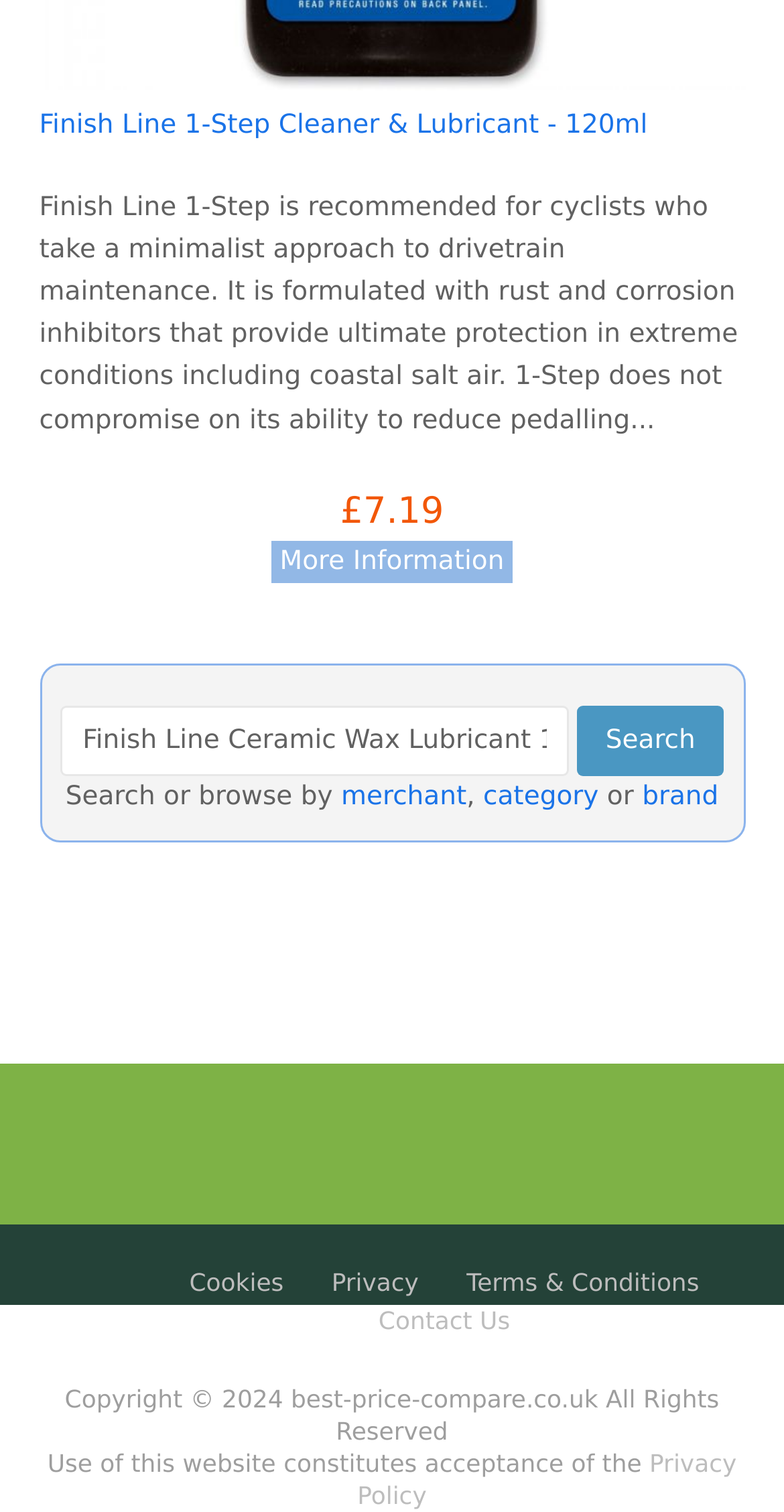What is the price of Finish Line 1-Step Cleaner & Lubricant?
Refer to the image and provide a one-word or short phrase answer.

£7.19